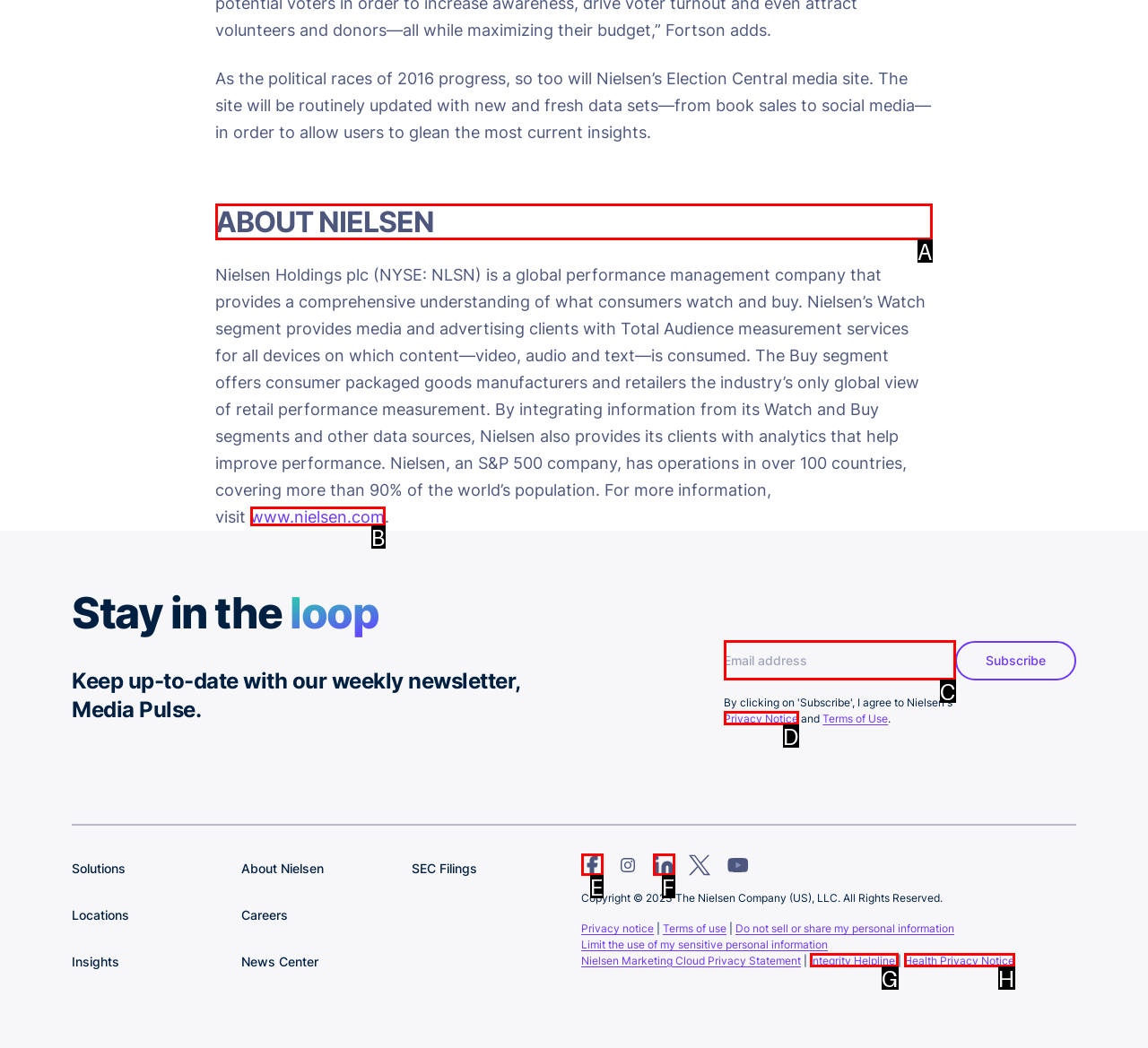Select the right option to accomplish this task: Visit the About Nielsen page. Reply with the letter corresponding to the correct UI element.

A